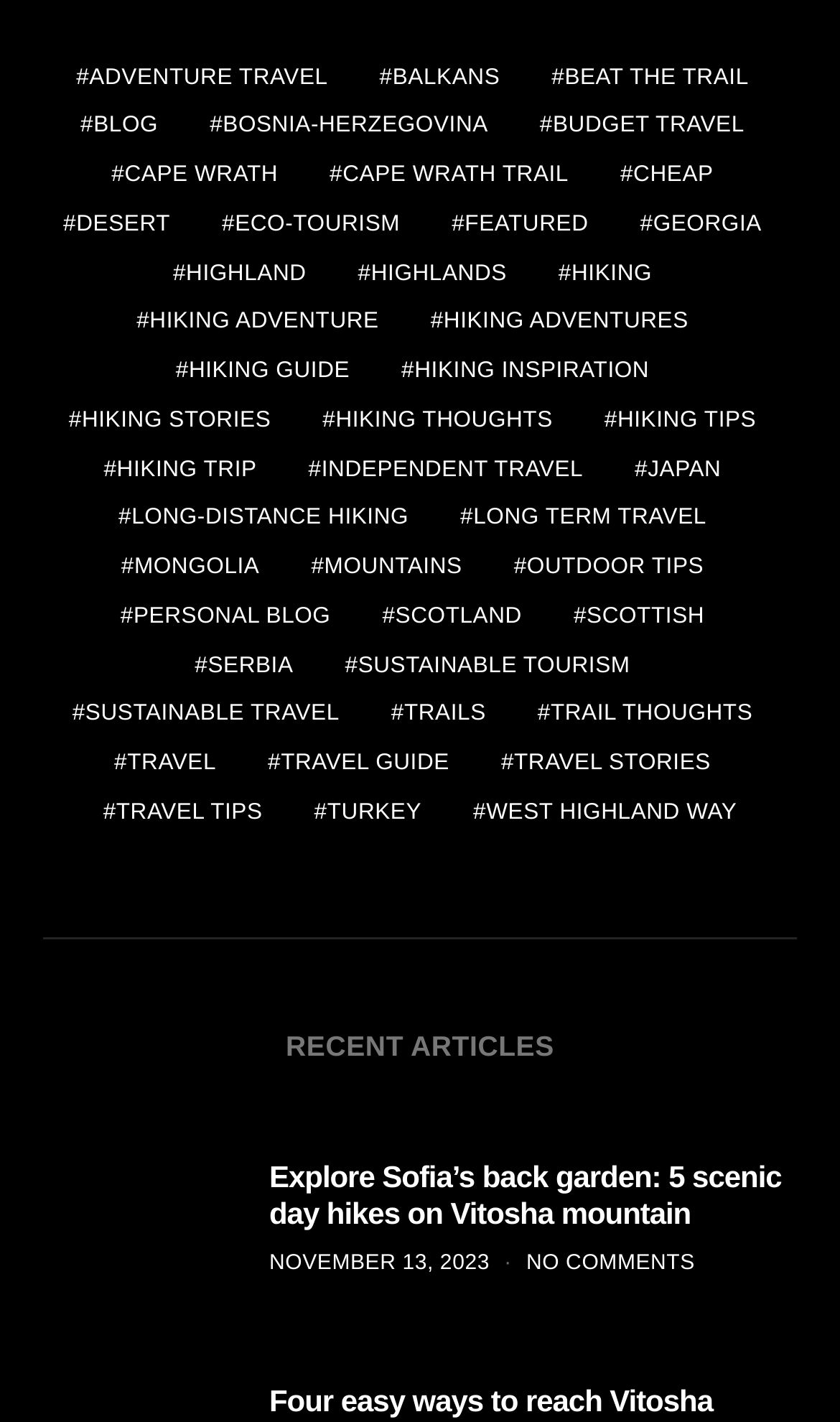Can you pinpoint the bounding box coordinates for the clickable element required for this instruction: "Explore Scotland"? The coordinates should be four float numbers between 0 and 1, i.e., [left, top, right, bottom].

[0.437, 0.423, 0.639, 0.446]